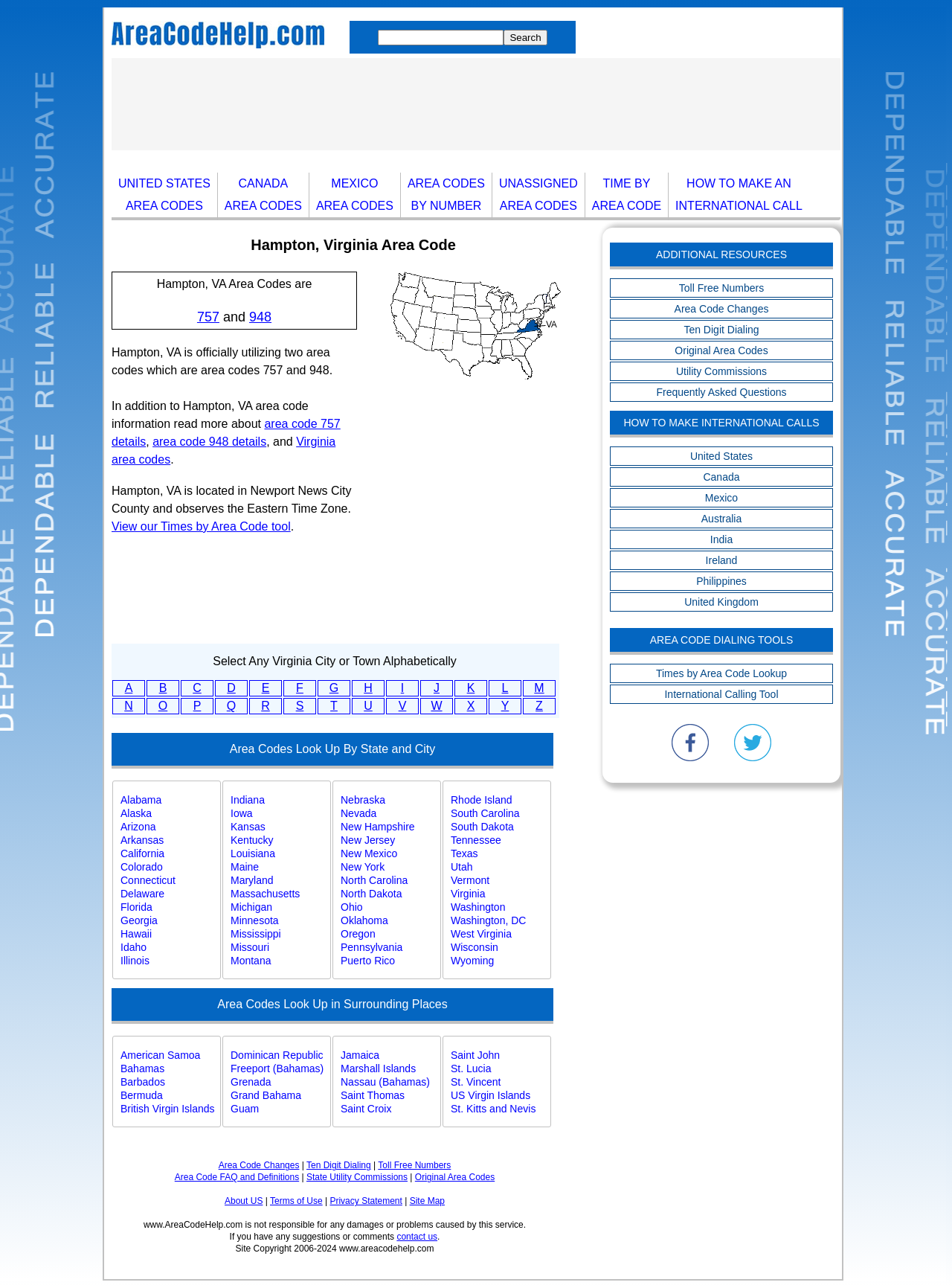Please specify the bounding box coordinates of the clickable region necessary for completing the following instruction: "Learn more about the Grow Your Own Initiative". The coordinates must consist of four float numbers between 0 and 1, i.e., [left, top, right, bottom].

None